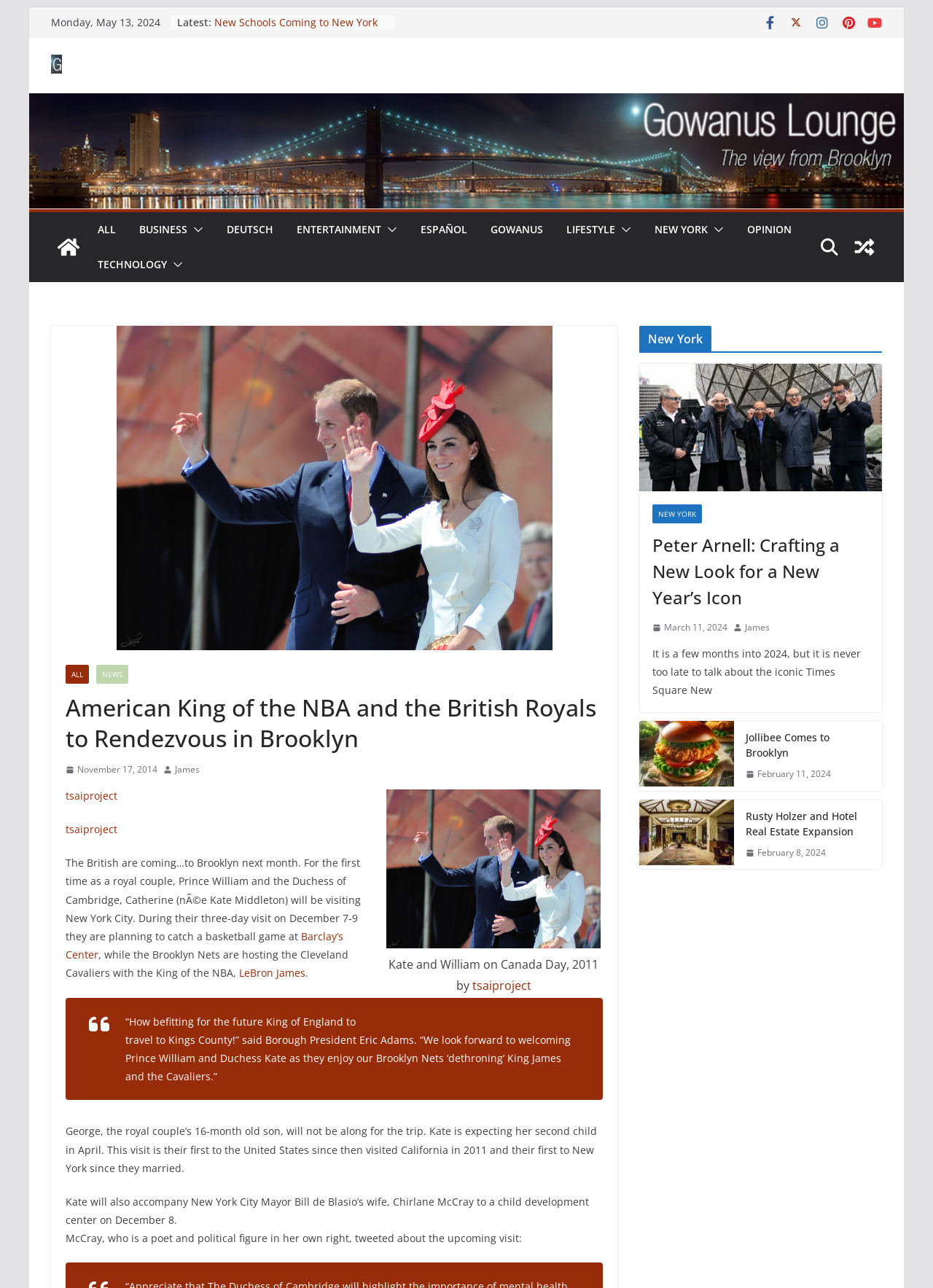Specify the bounding box coordinates of the region I need to click to perform the following instruction: "Check the latest news". The coordinates must be four float numbers in the range of 0 to 1, i.e., [left, top, right, bottom].

[0.19, 0.012, 0.227, 0.022]